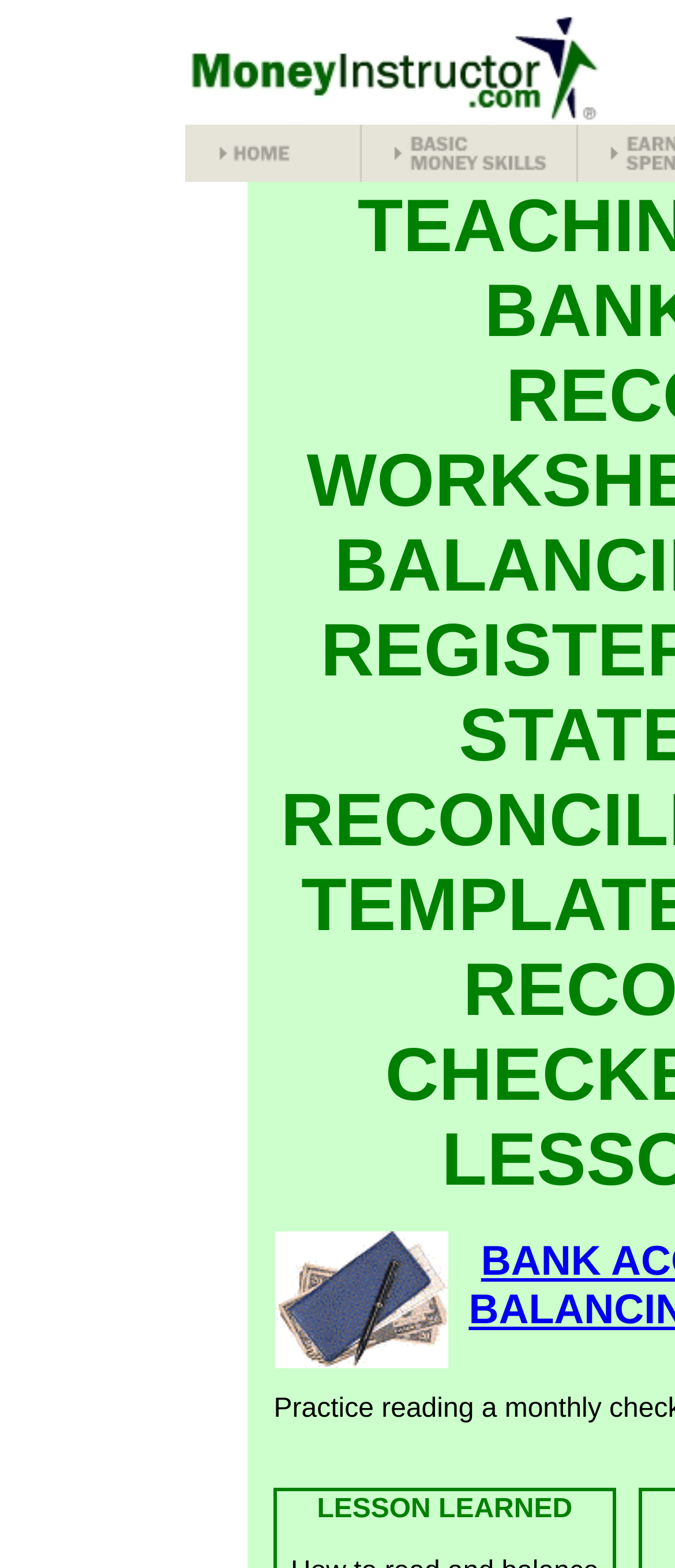Using the element description: "alt="Basic Money Skills Lessons"", determine the bounding box coordinates. The coordinates should be in the format [left, top, right, bottom], with values between 0 and 1.

[0.536, 0.102, 0.856, 0.12]